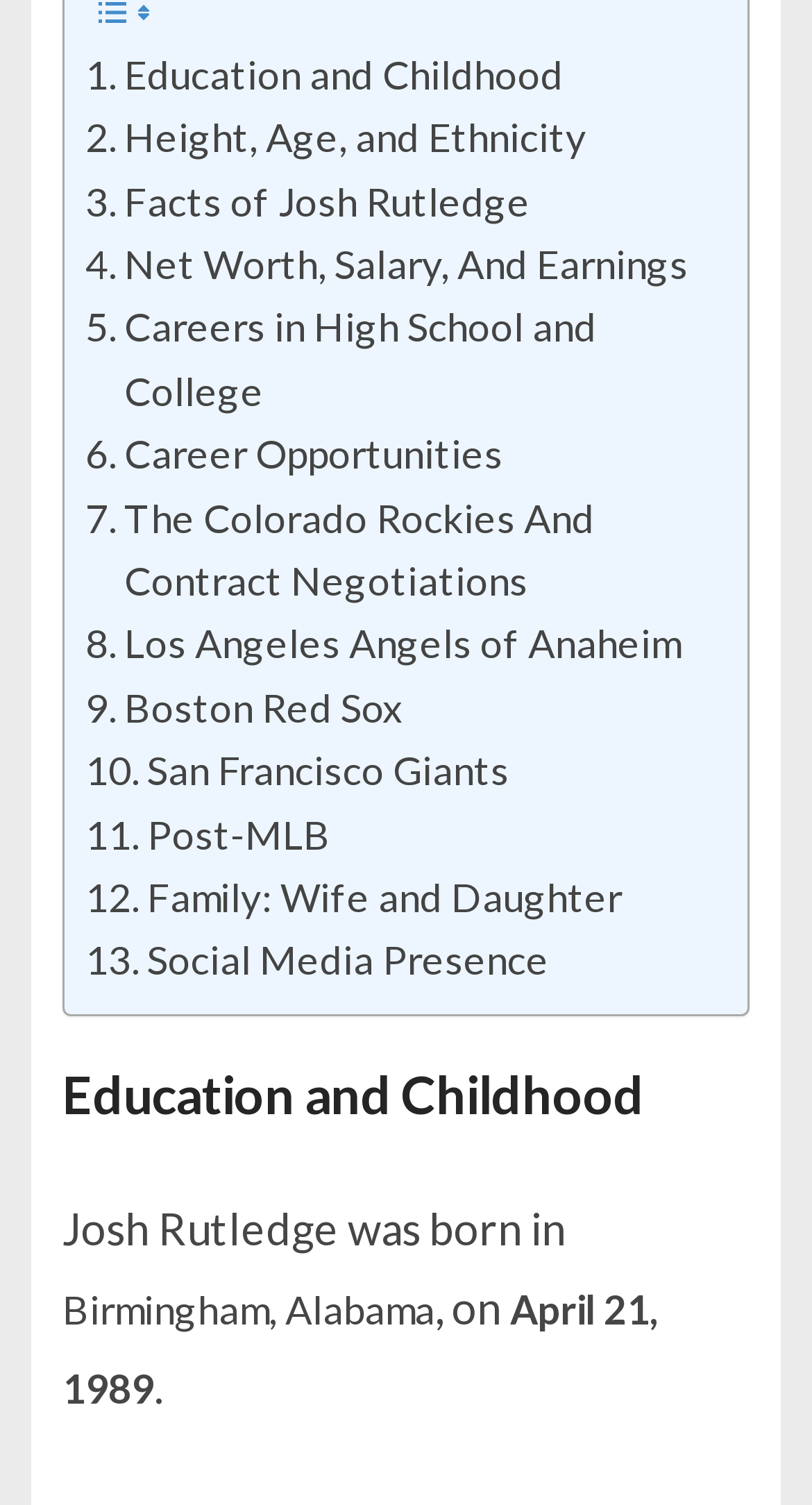Please find the bounding box for the following UI element description. Provide the coordinates in (top-left x, top-left y, bottom-right x, bottom-right y) format, with values between 0 and 1: Net Worth, Salary, And Earnings

[0.105, 0.155, 0.848, 0.197]